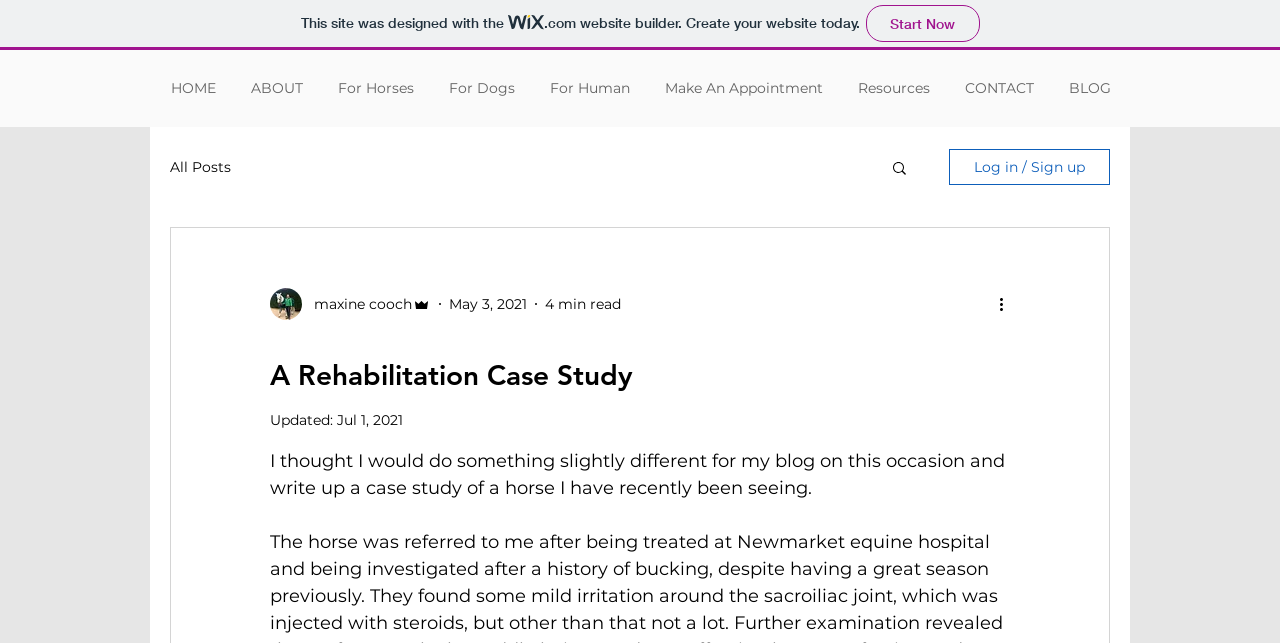Determine the bounding box coordinates of the clickable element to achieve the following action: 'Read more about the case study'. Provide the coordinates as four float values between 0 and 1, formatted as [left, top, right, bottom].

[0.211, 0.54, 0.789, 0.614]